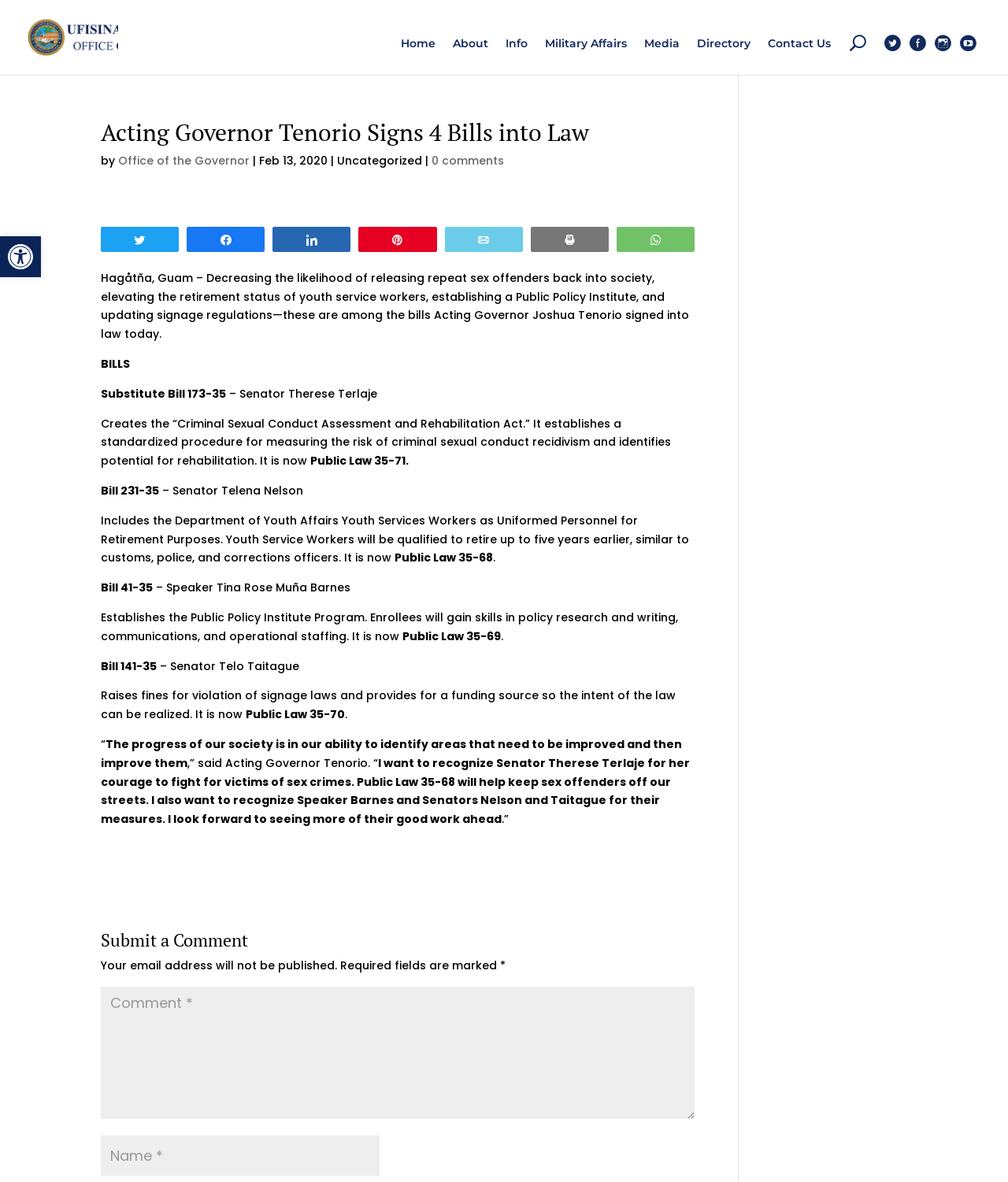Answer the question below using just one word or a short phrase: 
What is the benefit of Public Law 35-68 for Youth Service Workers?

They can retire up to five years earlier